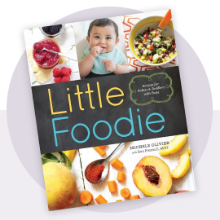What is the target audience of the cookbook?
Based on the visual information, provide a detailed and comprehensive answer.

The target audience of the cookbook is parents who are looking to nourish their little ones creatively, as mentioned in the caption, which promises easy and tasty recipes aimed at encouraging a love for food from an early age.